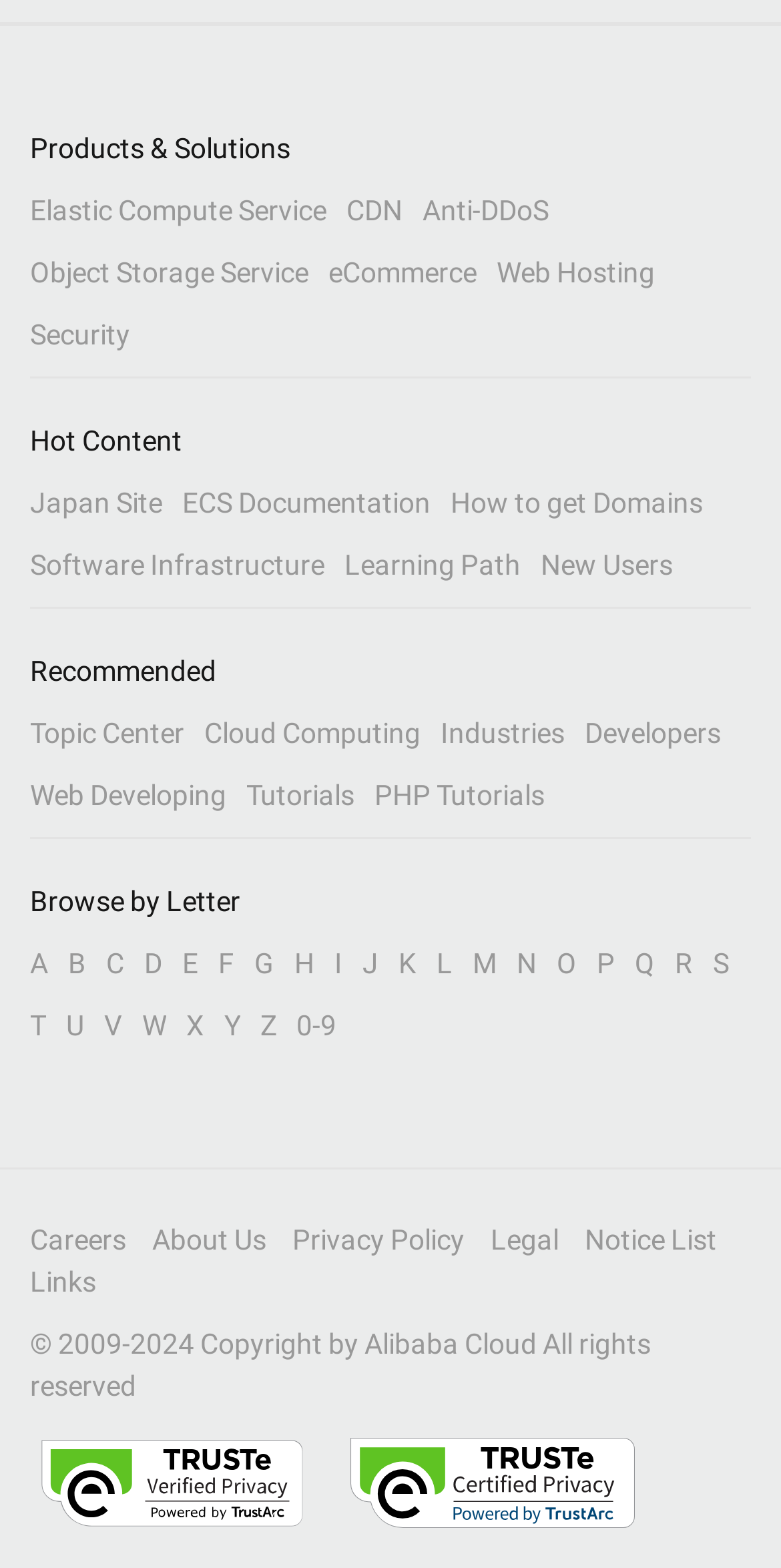Please use the details from the image to answer the following question comprehensively:
How many links are there under 'Browse by Letter'?

Under the 'Browse by Letter' section, there are 26 links, each representing a letter from A to Z, and one for '0-9'. These links are arranged horizontally and are used to browse content by letter.